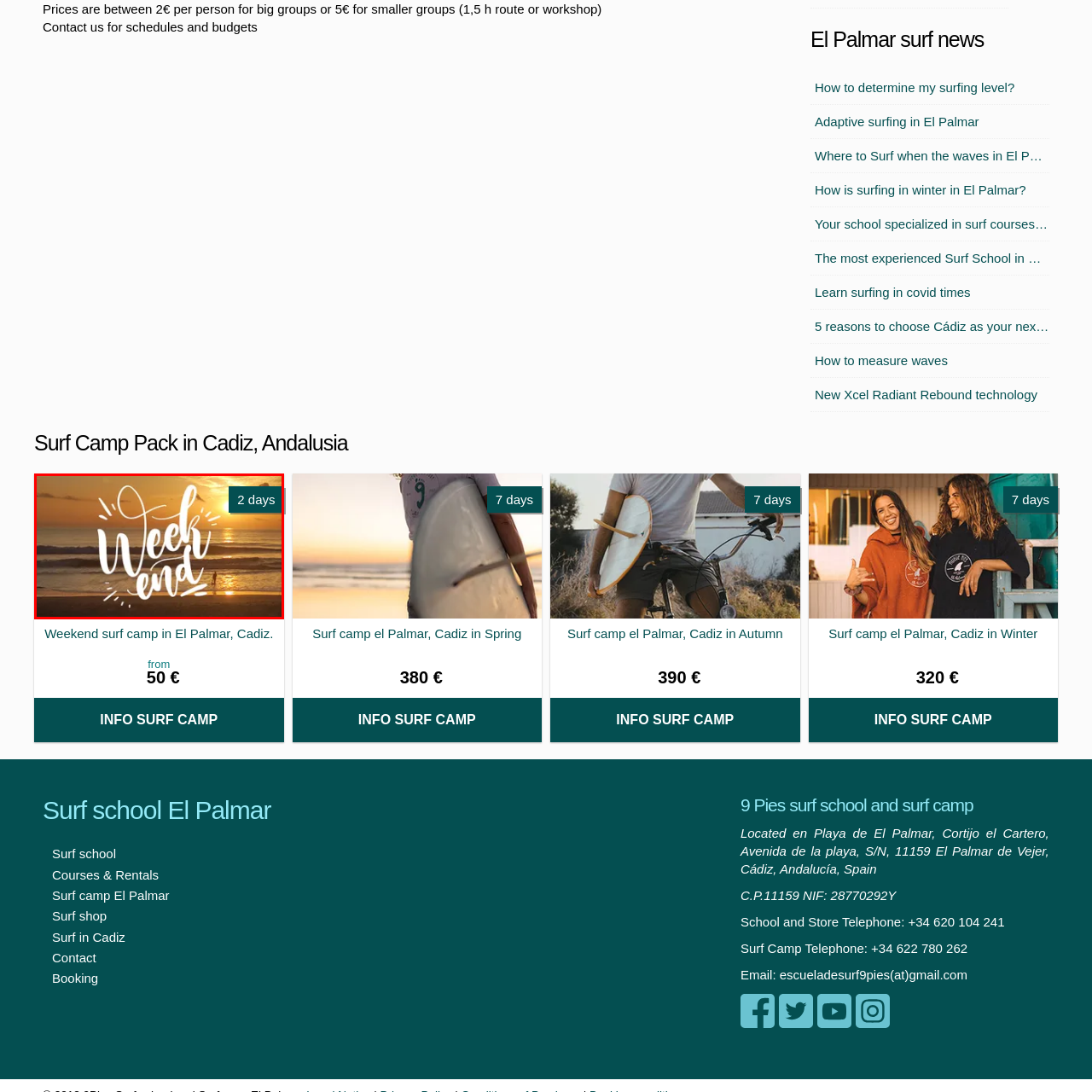Carefully describe the image located within the red boundary.

The image captures a tranquil sunset over the ocean, with gentle waves lapping at the shore. The foreground features the stylized text "Week end," adorned with decorative elements that emphasize relaxation and enjoyment. In the top right corner, a green banner indicates "2 days," suggesting a weekend getaway or surf camp. This visual evokes a sense of adventure and leisure, perfectly aligning with the theme of a weekend surf camp experience in El Palmar, Cadiz. The calming colors of the sunset create a serene atmosphere, inviting viewers to consider a refreshing escape by the sea.